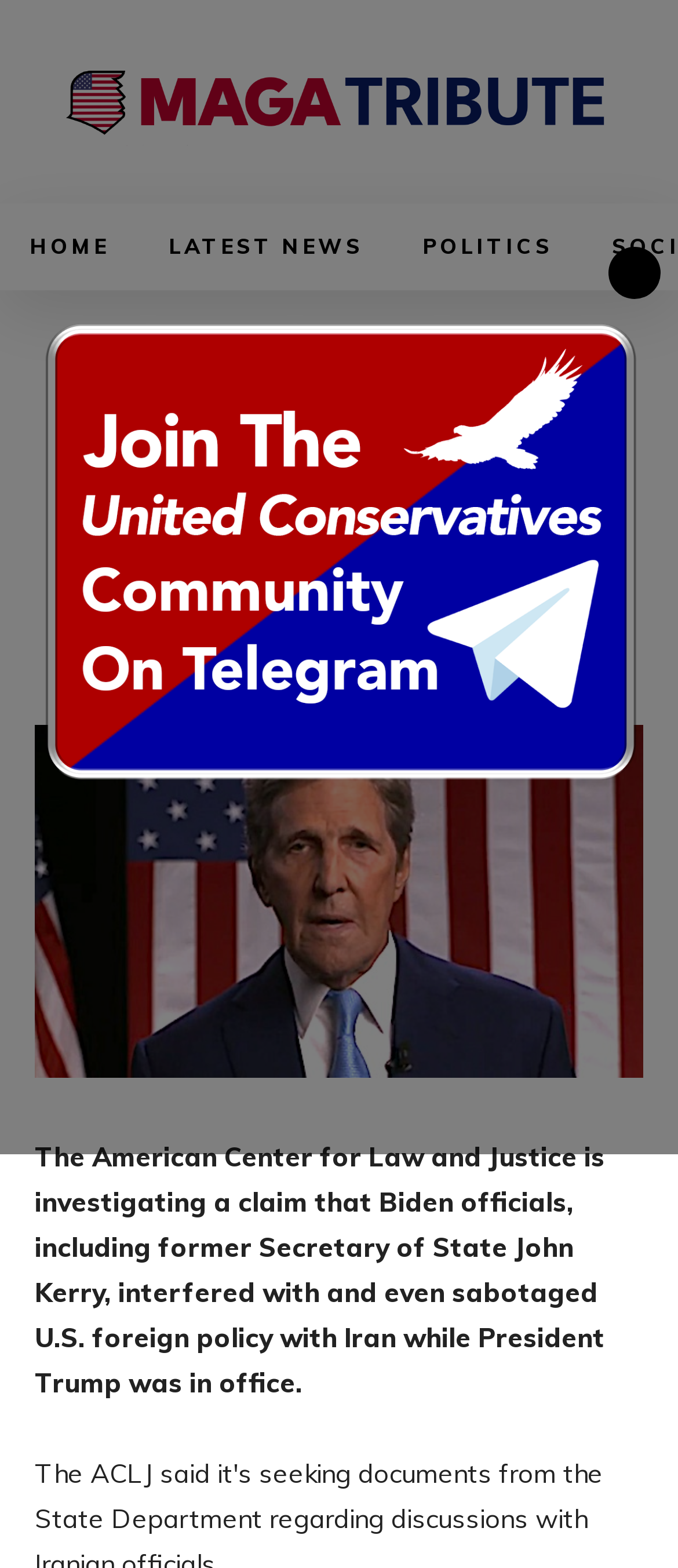What is the position held by John Kerry?
Using the visual information, respond with a single word or phrase.

former Secretary of State